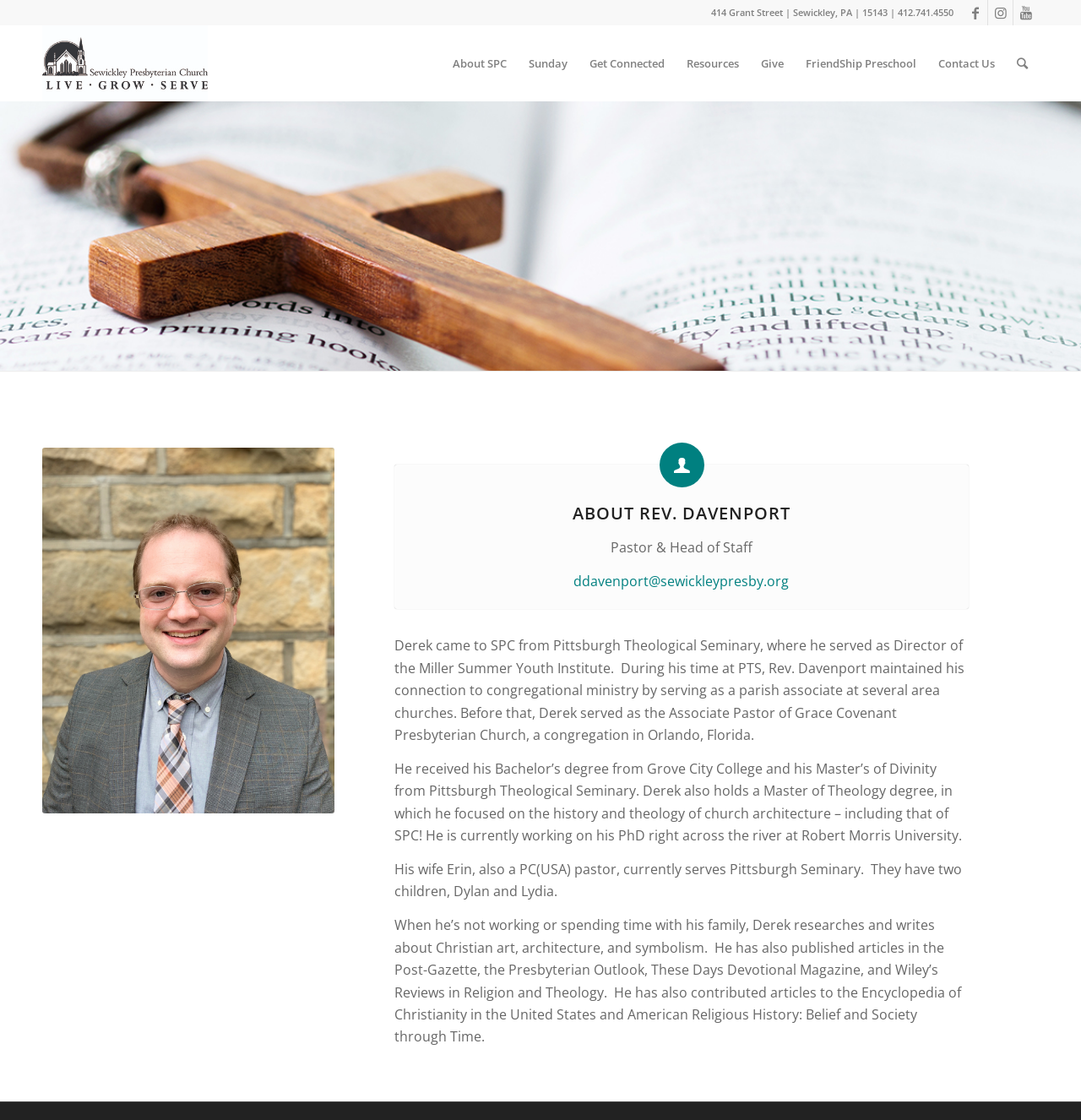What is Rev. Derek Davenport's email address?
Look at the image and construct a detailed response to the question.

I found this information by looking at the link 'ddavenport@sewickleypresby.org' which is located below the text 'Pastor & Head of Staff'.